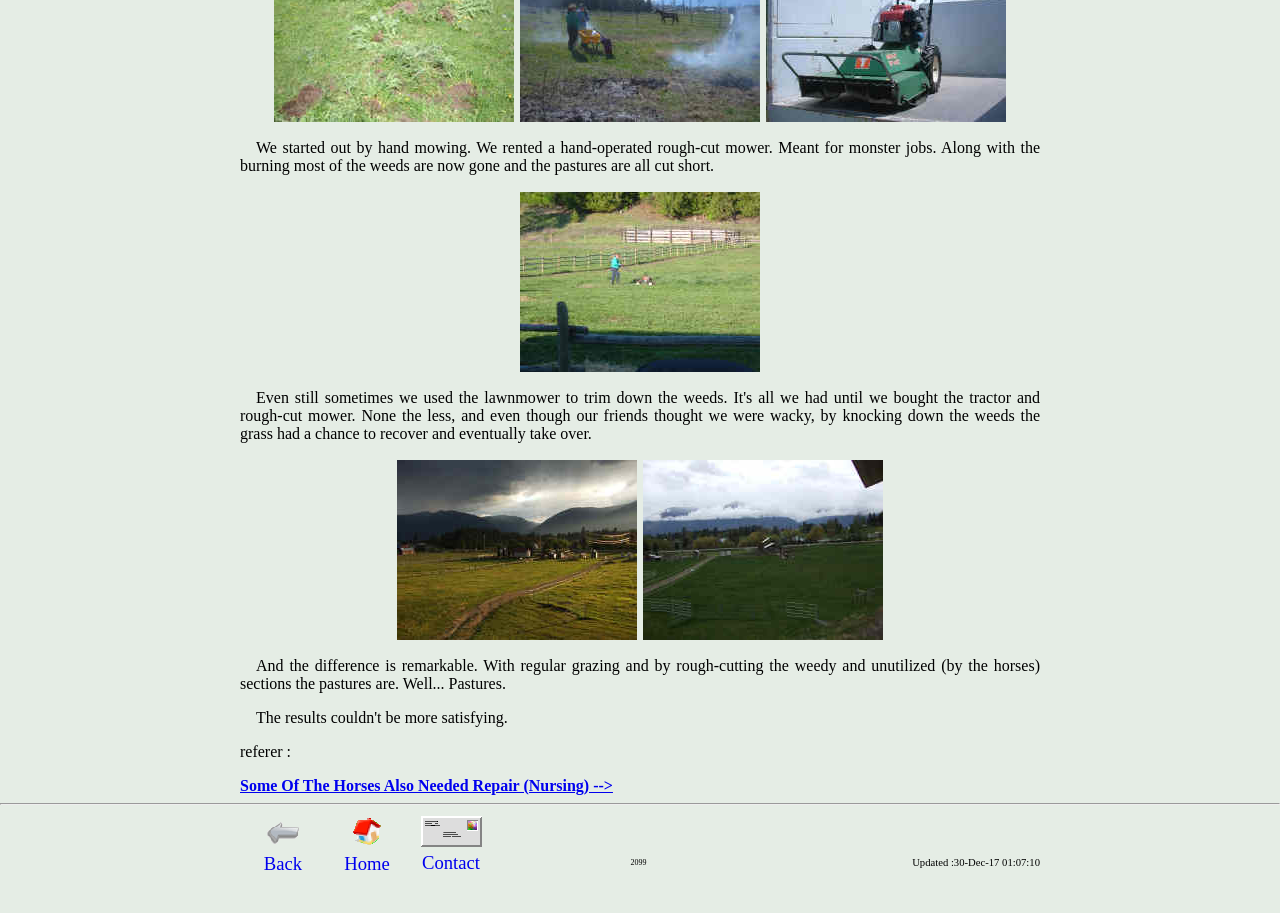Please identify the bounding box coordinates of the element I should click to complete this instruction: 'view the image of the pastures'. The coordinates should be given as four float numbers between 0 and 1, like this: [left, top, right, bottom].

[0.405, 0.209, 0.595, 0.408]